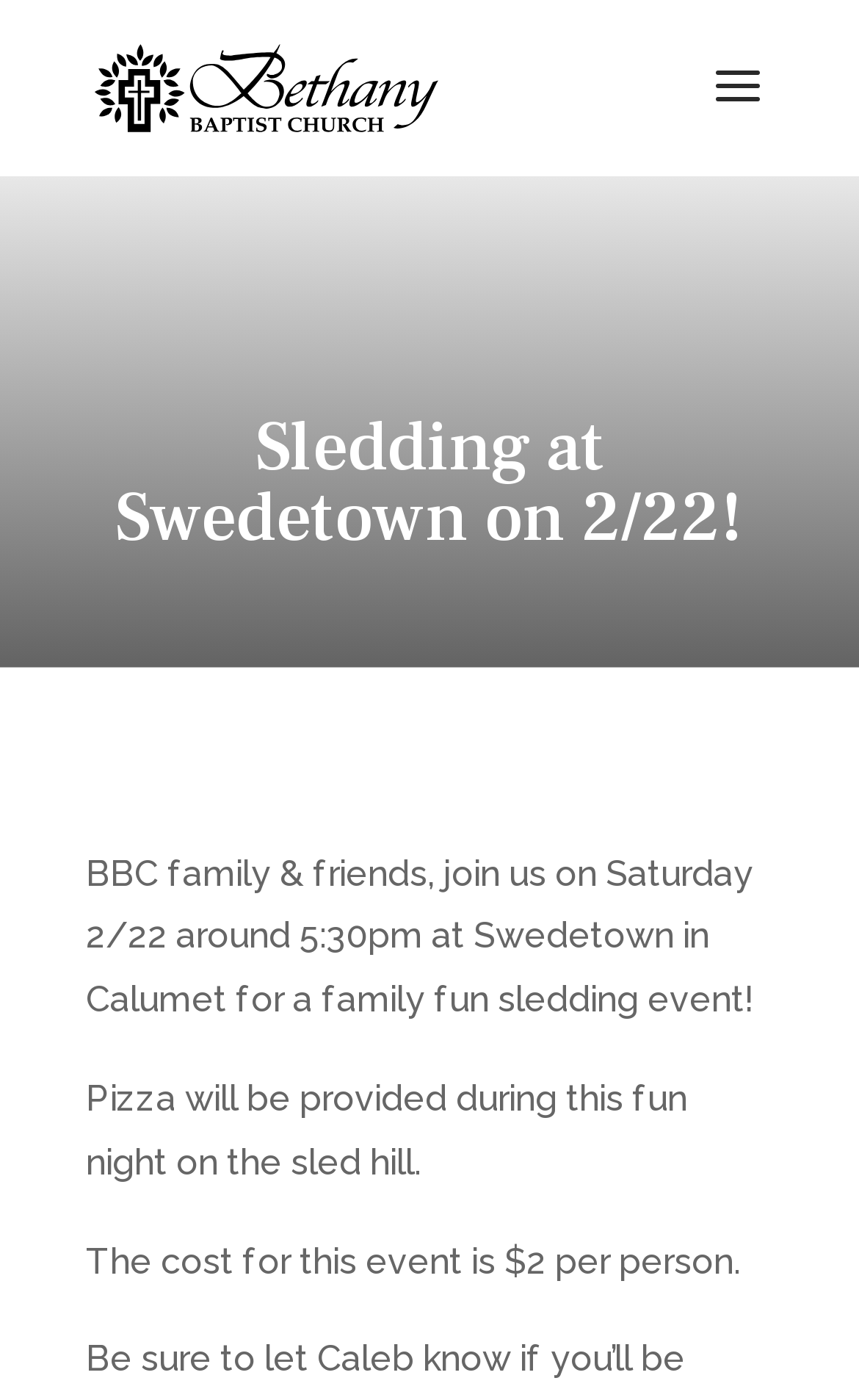Locate the primary heading on the webpage and return its text.

Sledding at Swedetown on 2/22!